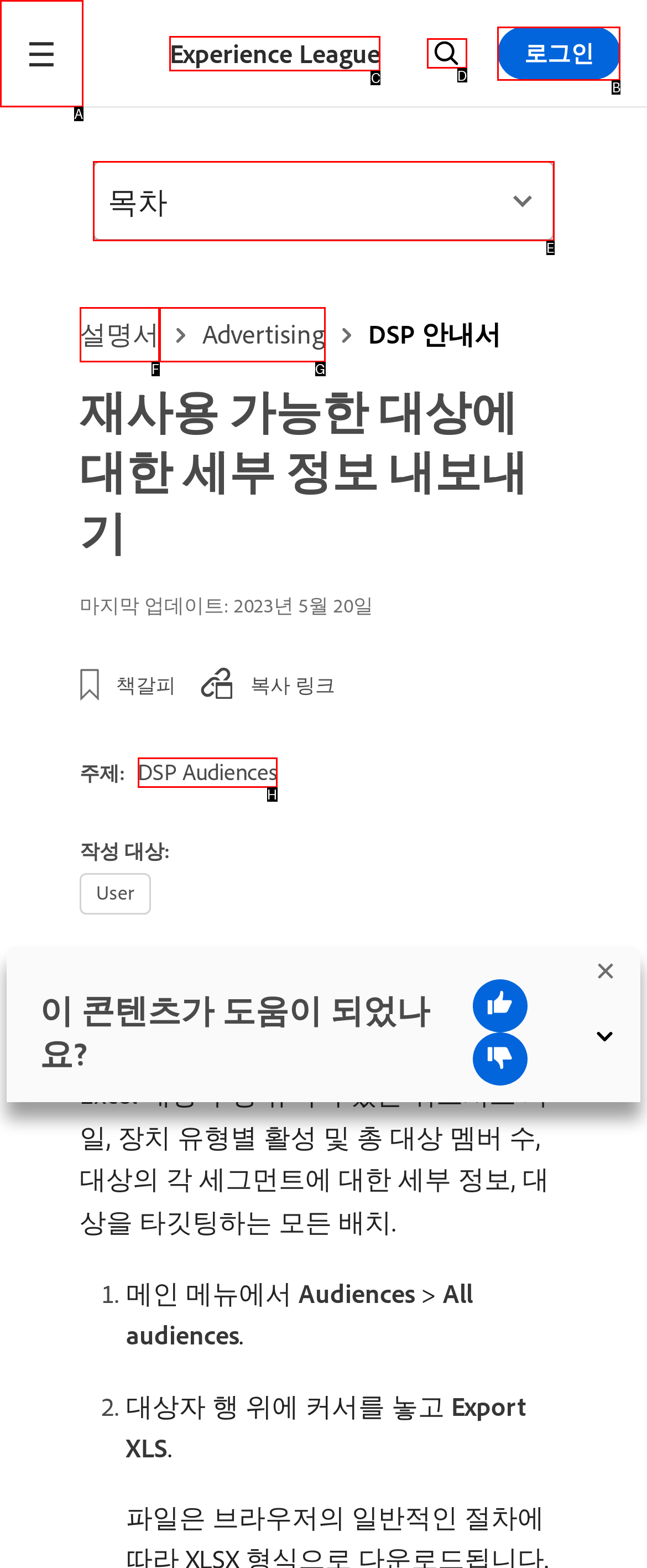Given the description: Advertising, select the HTML element that best matches it. Reply with the letter of your chosen option.

G